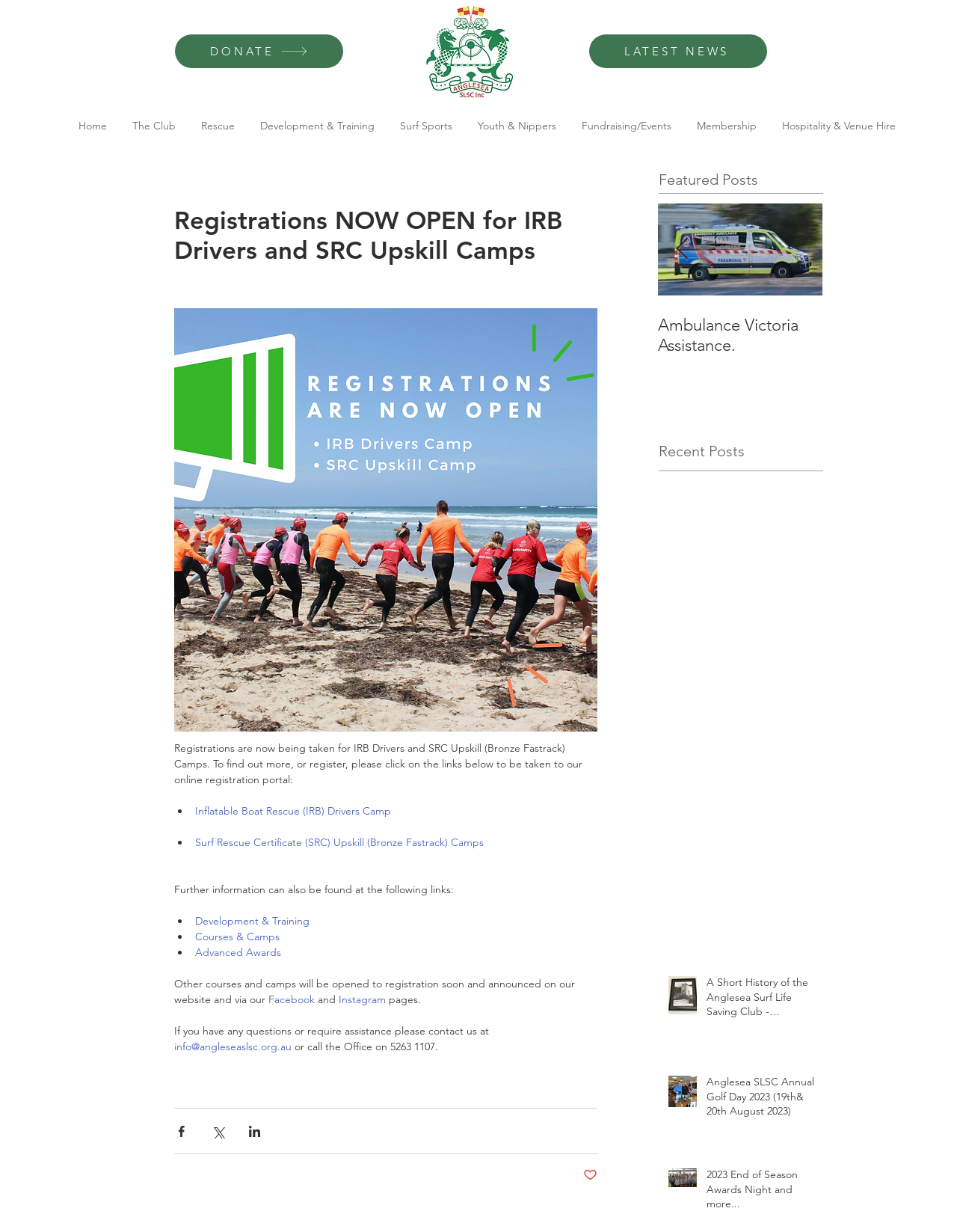By analyzing the image, answer the following question with a detailed response: What is the main purpose of this webpage?

The webpage is focused on registrations for IRB Drivers and SRC Upskill Camps, as indicated by the heading 'Registrations NOW OPEN for IRB Drivers and SRC Upskill Camps' and the links provided to register for the camps.